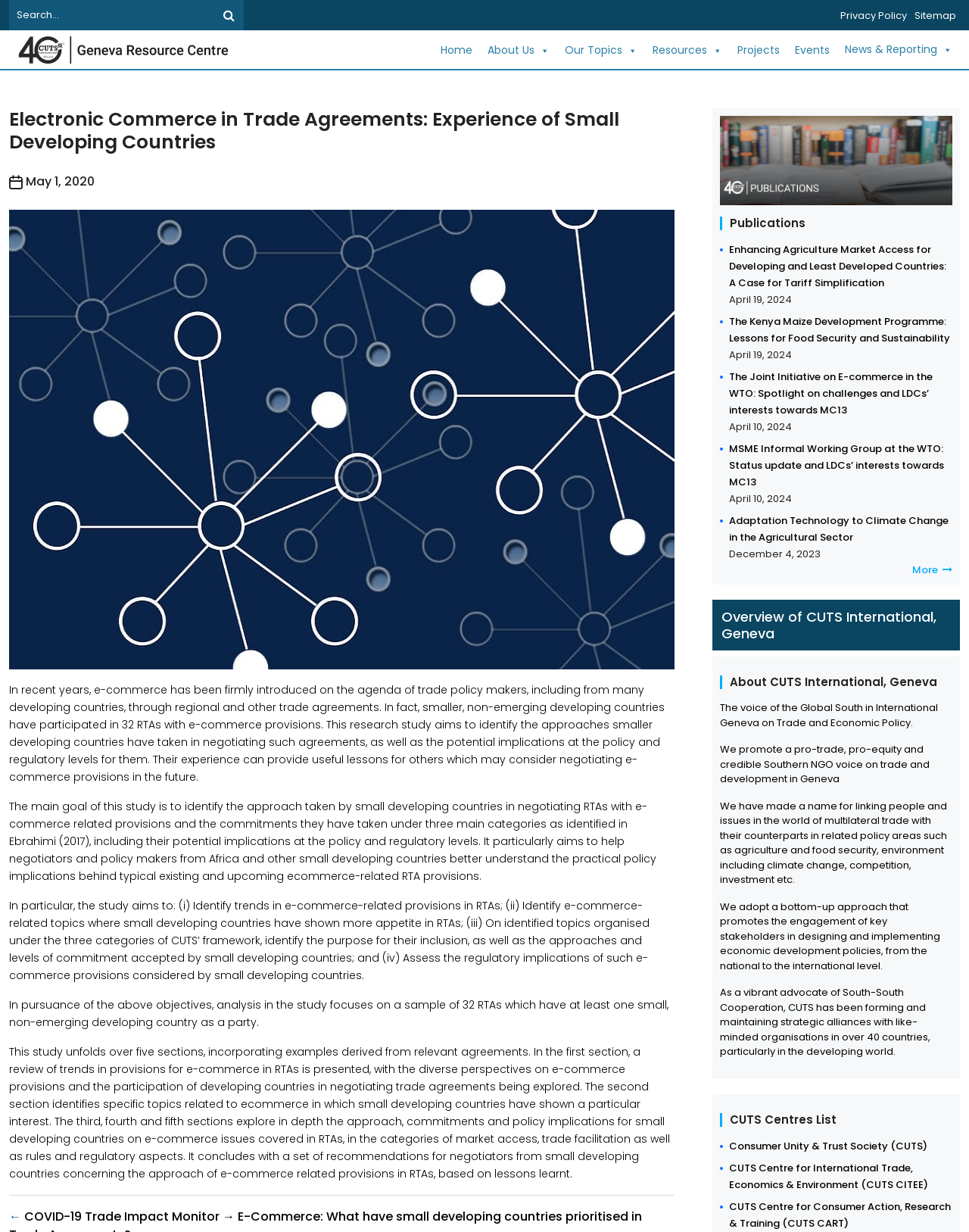Please provide the bounding box coordinates for the UI element as described: "← COVID-19 Trade Impact Monitor". The coordinates must be four floats between 0 and 1, represented as [left, top, right, bottom].

[0.009, 0.98, 0.23, 0.994]